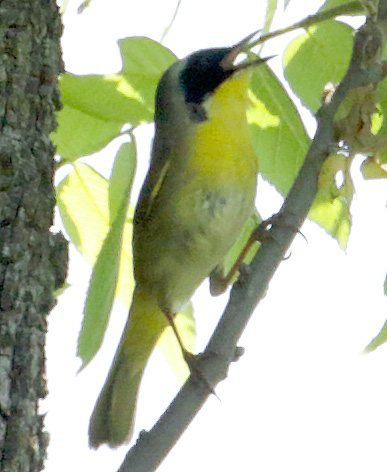Refer to the screenshot and answer the following question in detail:
What is the color of the leaves surrounding the bird?

The caption describes the bird as perched 'amidst lush green leaves', which suggests that the leaves surrounding the bird are green in color.